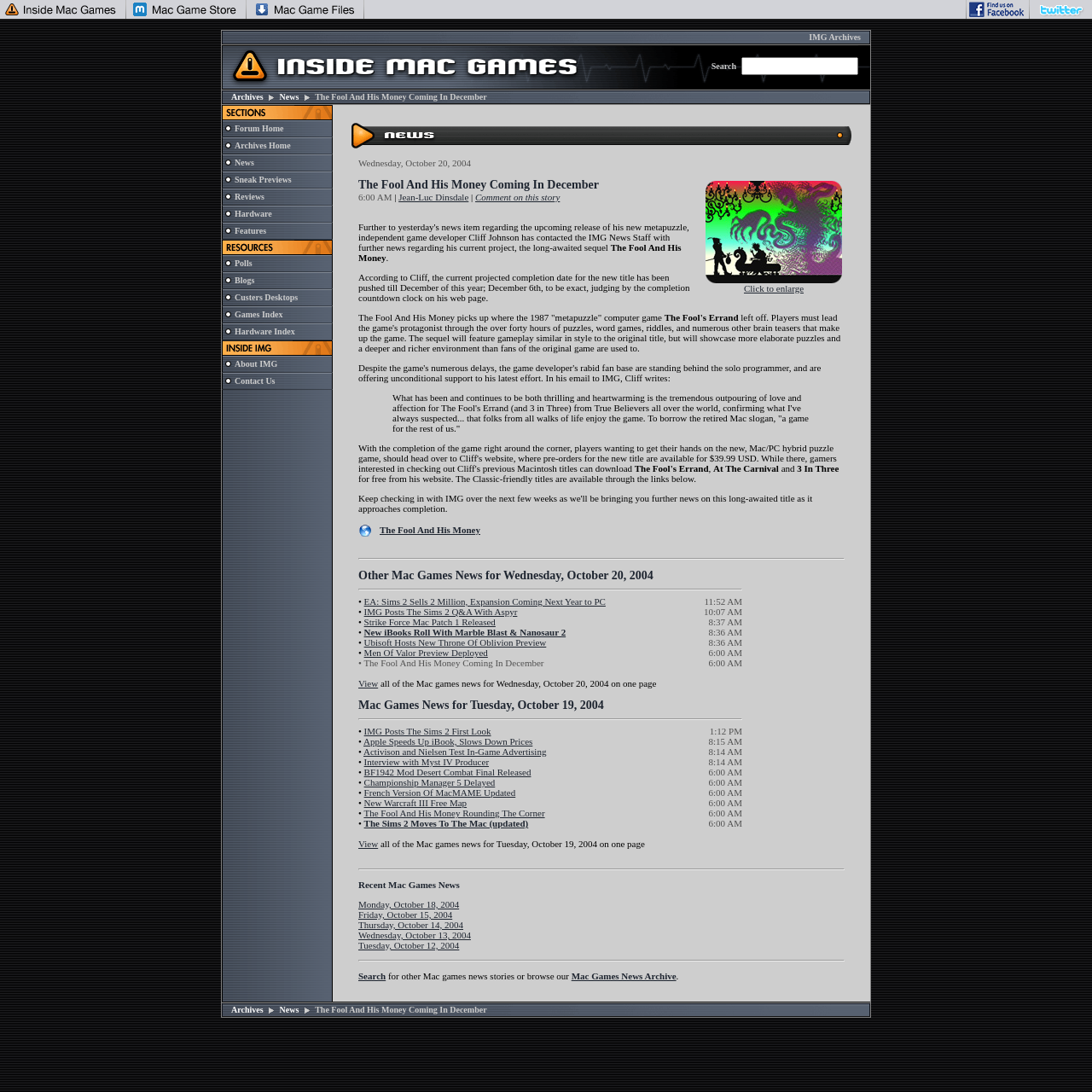Offer a thorough description of the webpage.

This webpage is about Inside Mac Games News, specifically featuring an article titled "The Fool And His Money Coming In December". At the top, there are five links aligned horizontally, taking up the full width of the page. Below these links, there is a large table that occupies most of the page's real estate.

The table has multiple rows and columns, with various elements such as images, links, and text. In the top-left corner of the table, there is an image, followed by a row of three images and a text element "IMG Archives Search Archives". Below this, there is a row with a search bar, accompanied by a button and a few images.

The next row contains a series of links and images, including "Archives", "News", and "The Fool And His Money Coming In December". This row spans almost the entire width of the table. Following this, there is a row with multiple images, and then another row with a table containing various links and images, including "Inside Mac Games Sections", "Forum Home", and others.

At the bottom of the page, there is a wide image that stretches across the entire width of the table. Overall, the webpage has a complex layout with many elements, but it appears to be well-organized and easy to navigate.